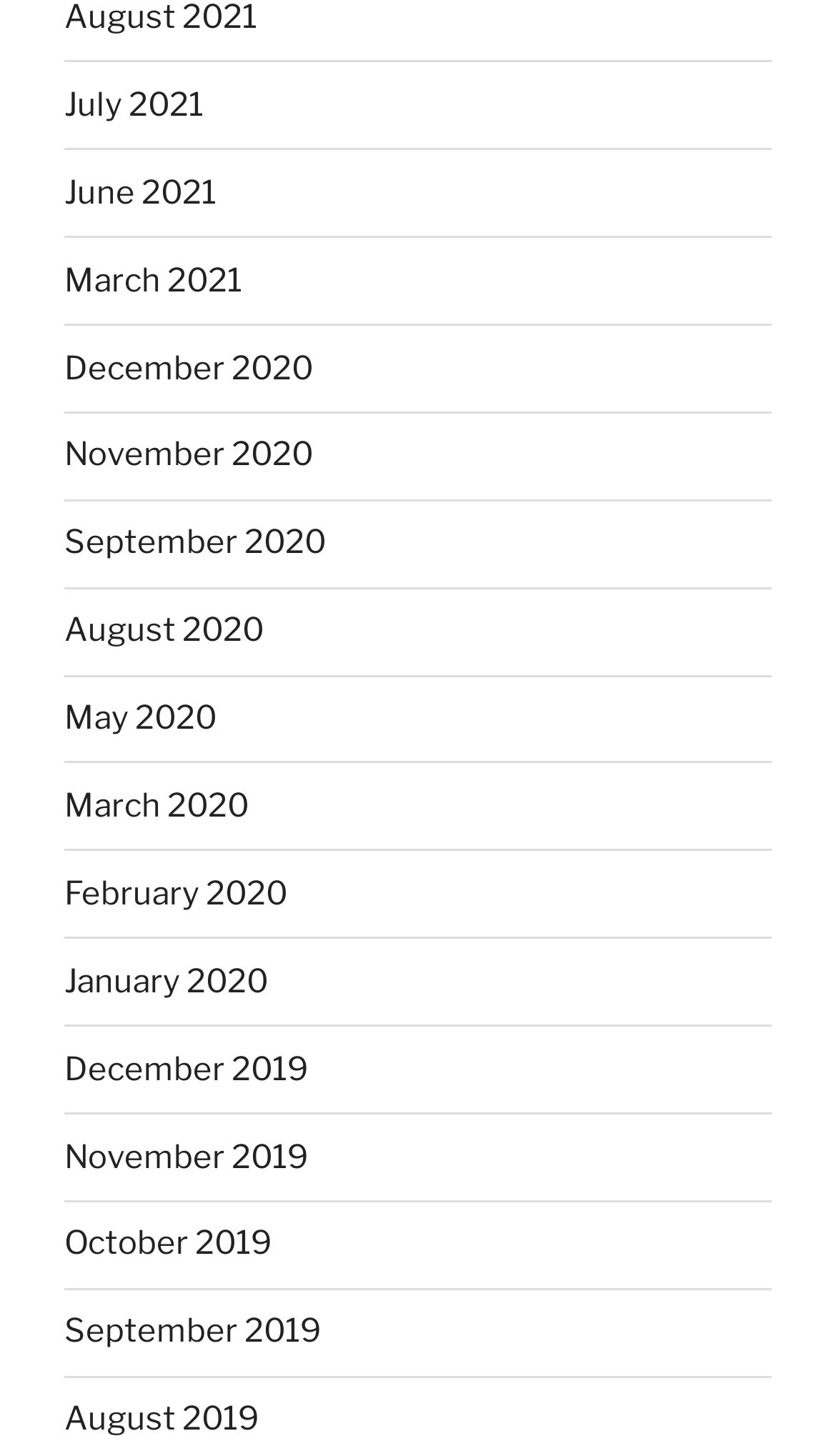How many links are there in total?
Based on the image, answer the question with a single word or brief phrase.

15